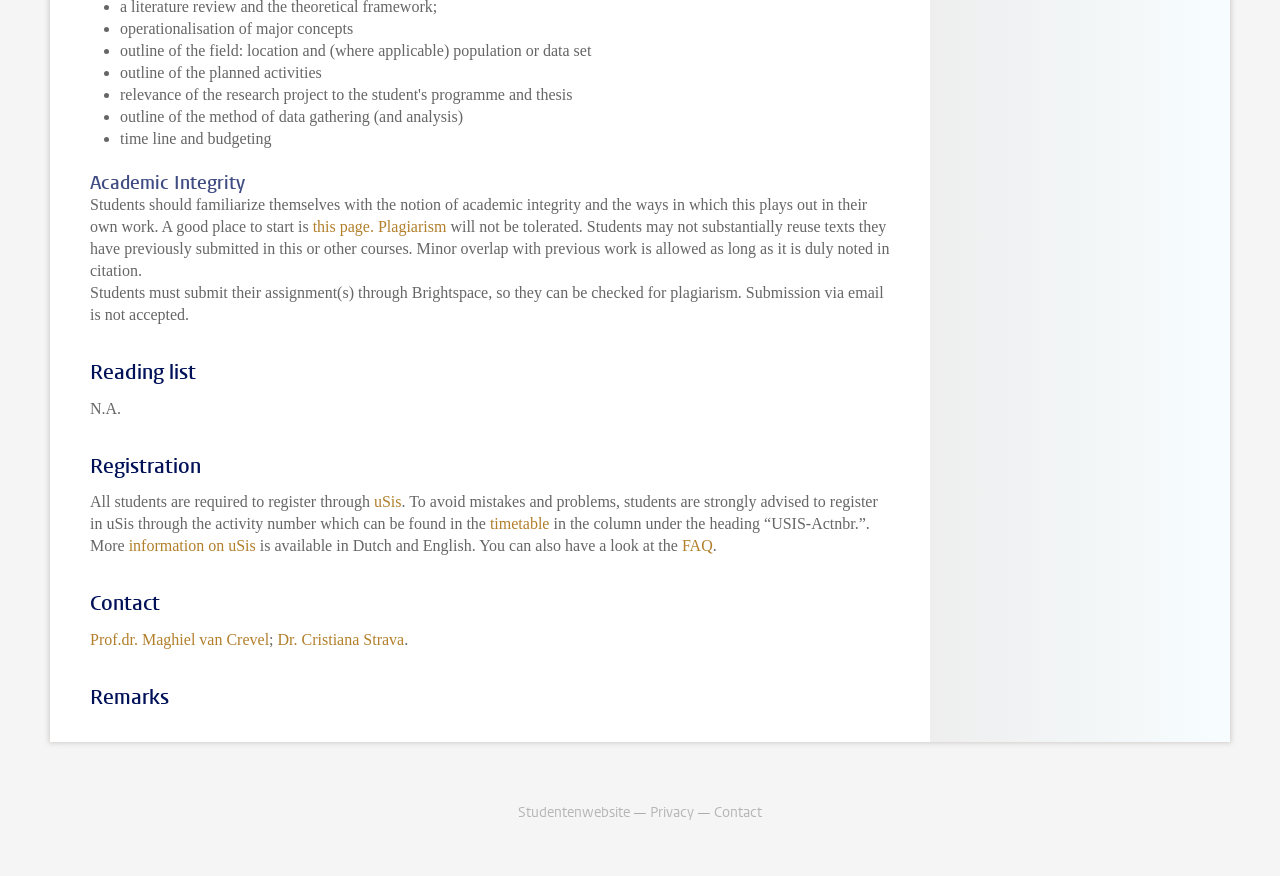Determine the bounding box coordinates for the area that needs to be clicked to fulfill this task: "go to 'uSis'". The coordinates must be given as four float numbers between 0 and 1, i.e., [left, top, right, bottom].

[0.292, 0.563, 0.314, 0.582]